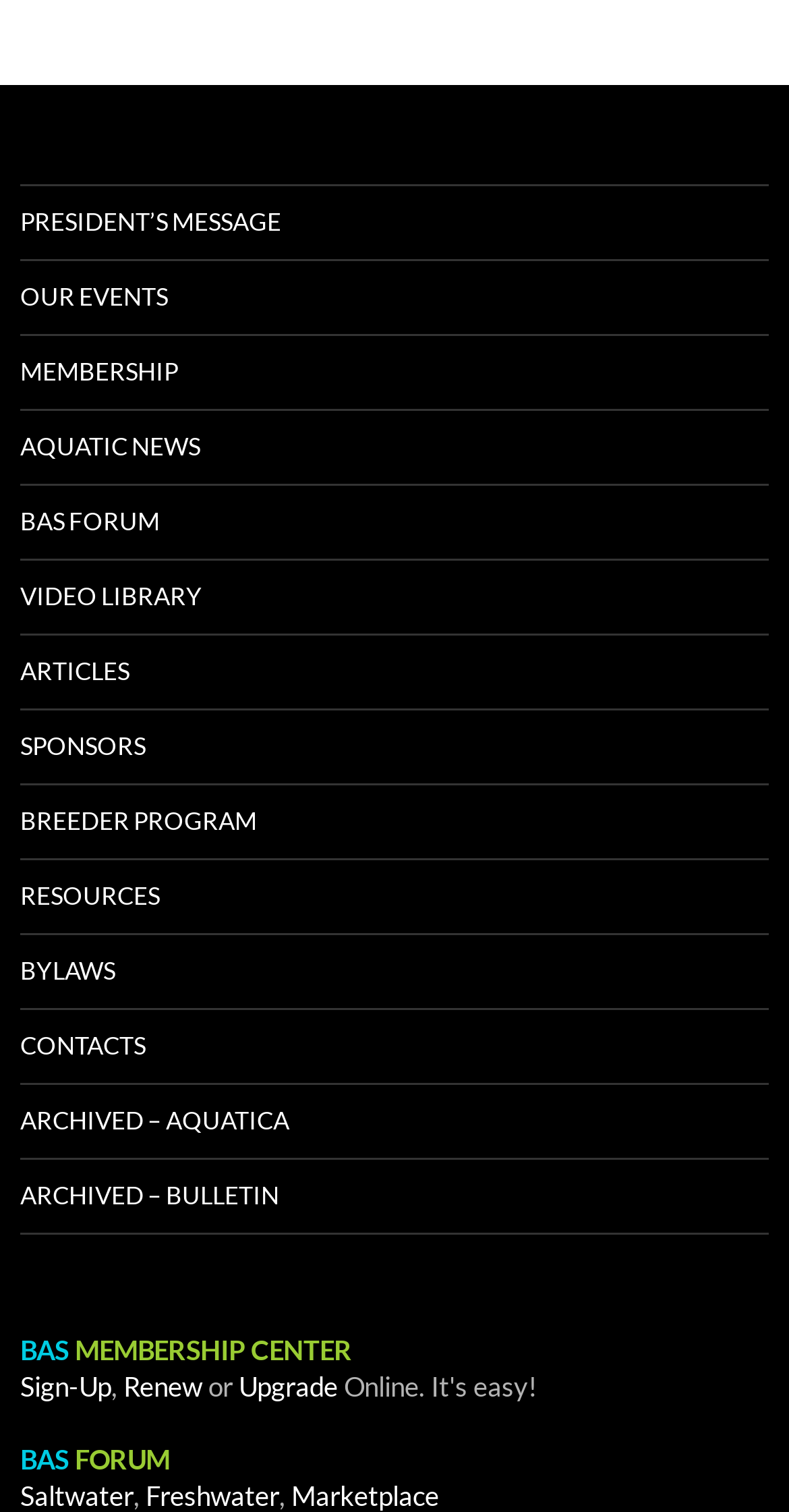Provide the bounding box coordinates for the area that should be clicked to complete the instruction: "Read aquatic news".

[0.026, 0.272, 0.974, 0.32]